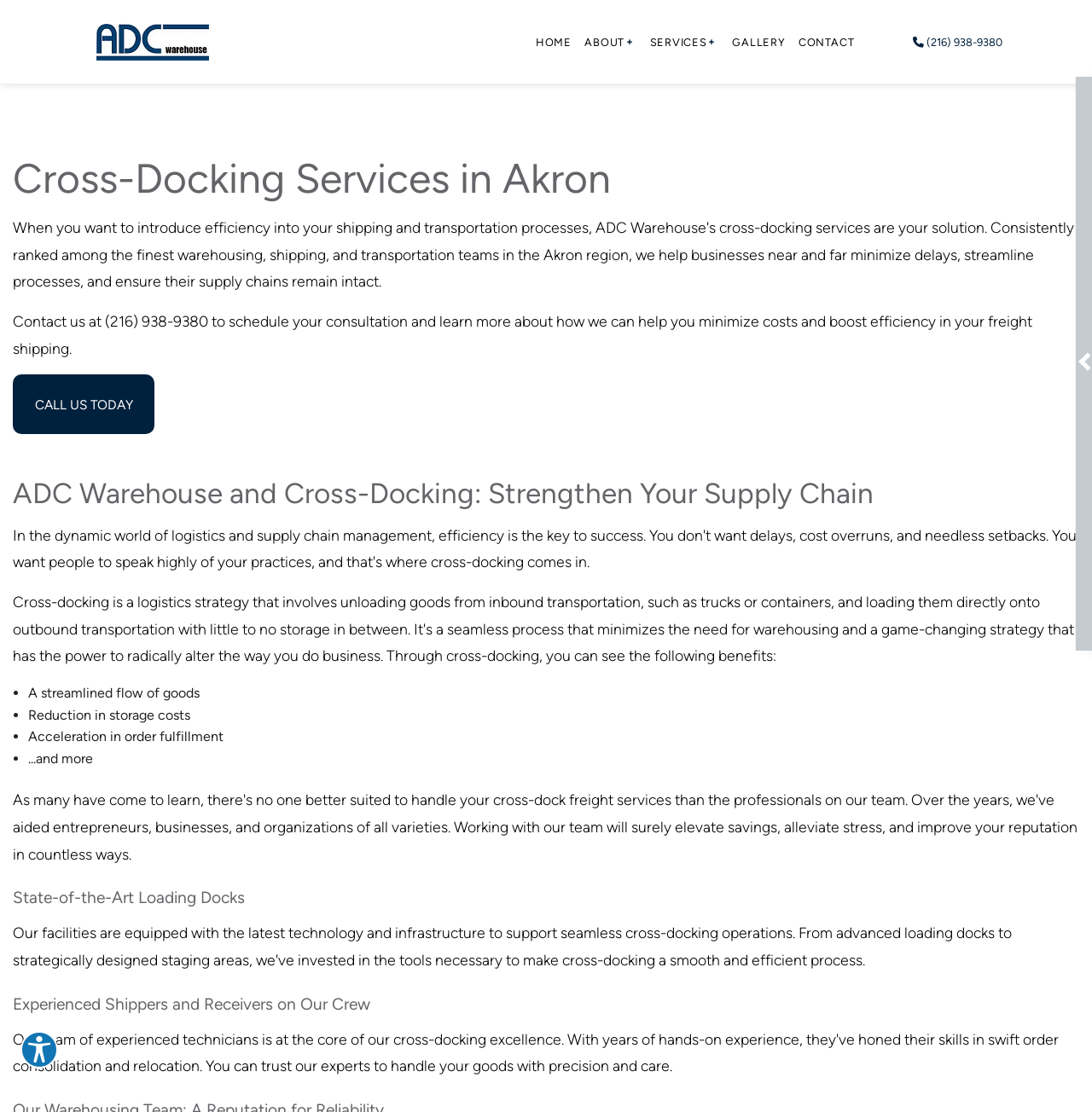Find the bounding box coordinates of the clickable region needed to perform the following instruction: "Learn more about cross-docking services". The coordinates should be provided as four float numbers between 0 and 1, i.e., [left, top, right, bottom].

[0.599, 0.092, 0.654, 0.118]